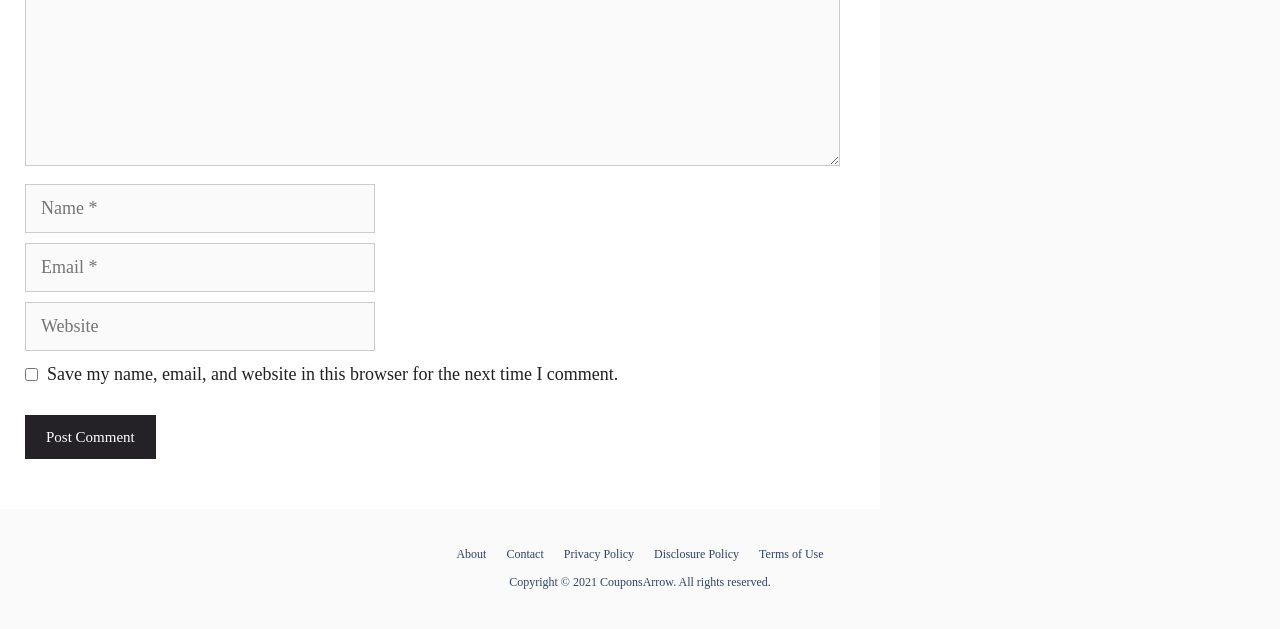What type of links are provided in the footer?
Please respond to the question with a detailed and thorough explanation.

The footer section contains links to 'About', 'Contact', 'Privacy Policy', 'Disclosure Policy', and 'Terms of Use'. These links are related to the website's policies and information, which is a common practice in website footers.